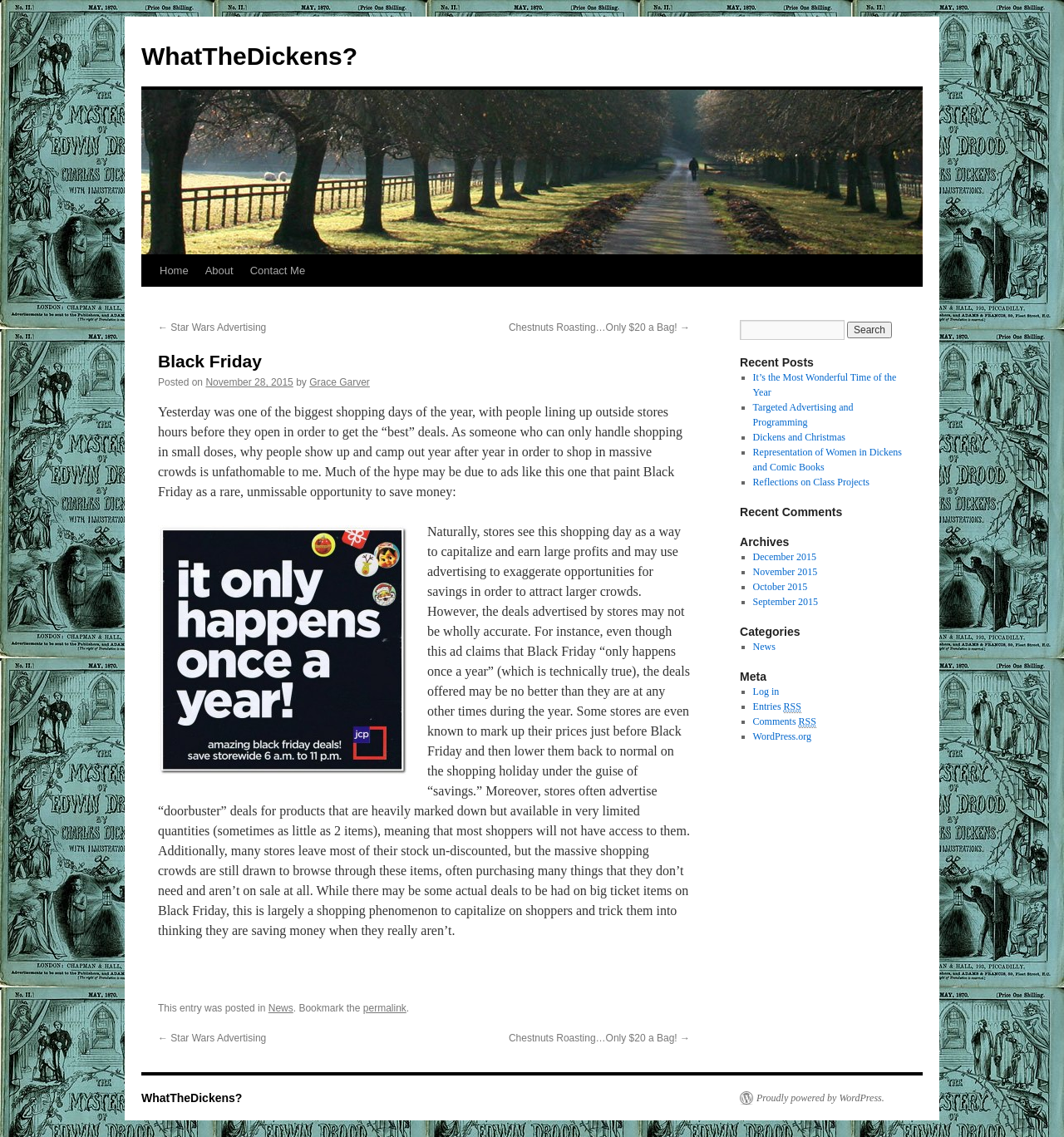Identify the bounding box coordinates for the element you need to click to achieve the following task: "Go to the home page". The coordinates must be four float values ranging from 0 to 1, formatted as [left, top, right, bottom].

[0.142, 0.224, 0.185, 0.252]